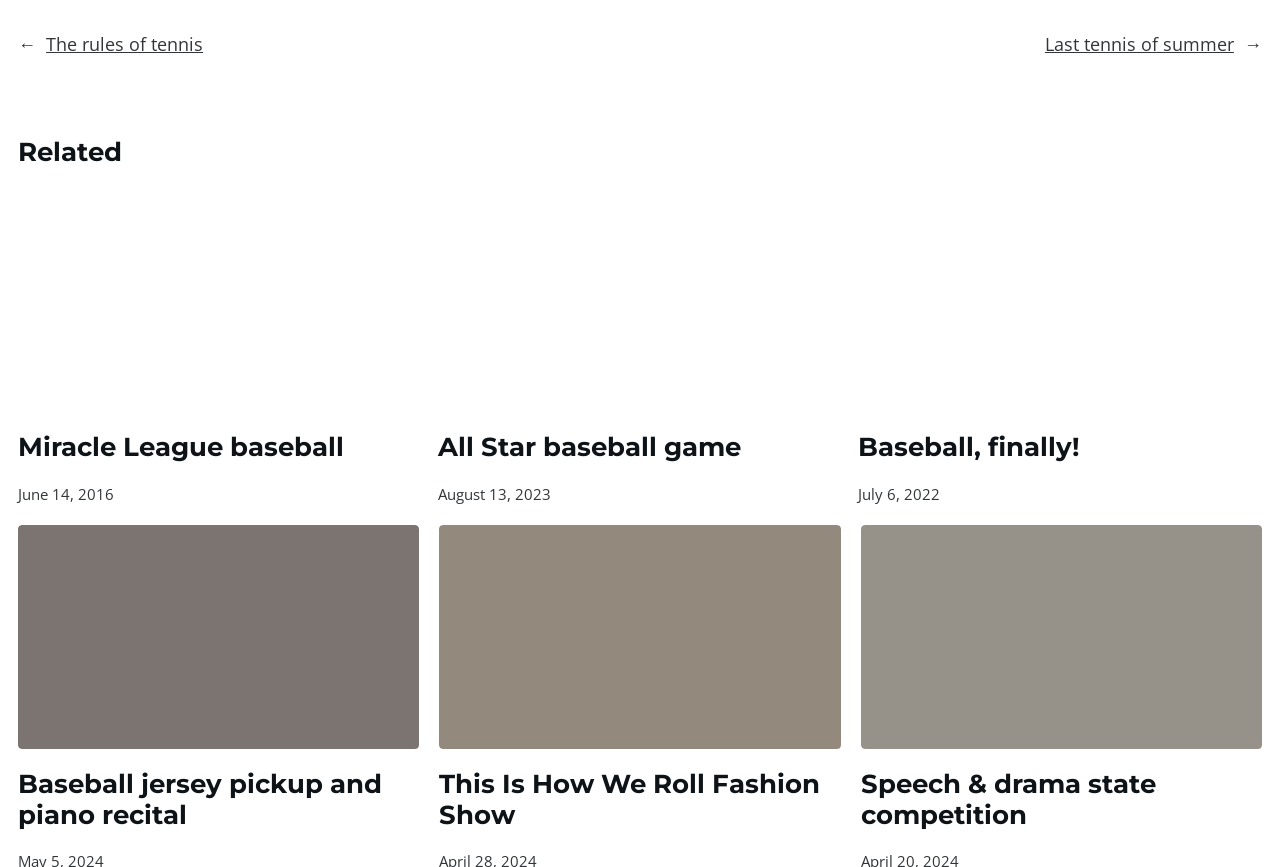Analyze the image and deliver a detailed answer to the question: How many figures are there on the webpage?

I counted the number of figure elements on the webpage, and there are six figures, each containing an image and a link.